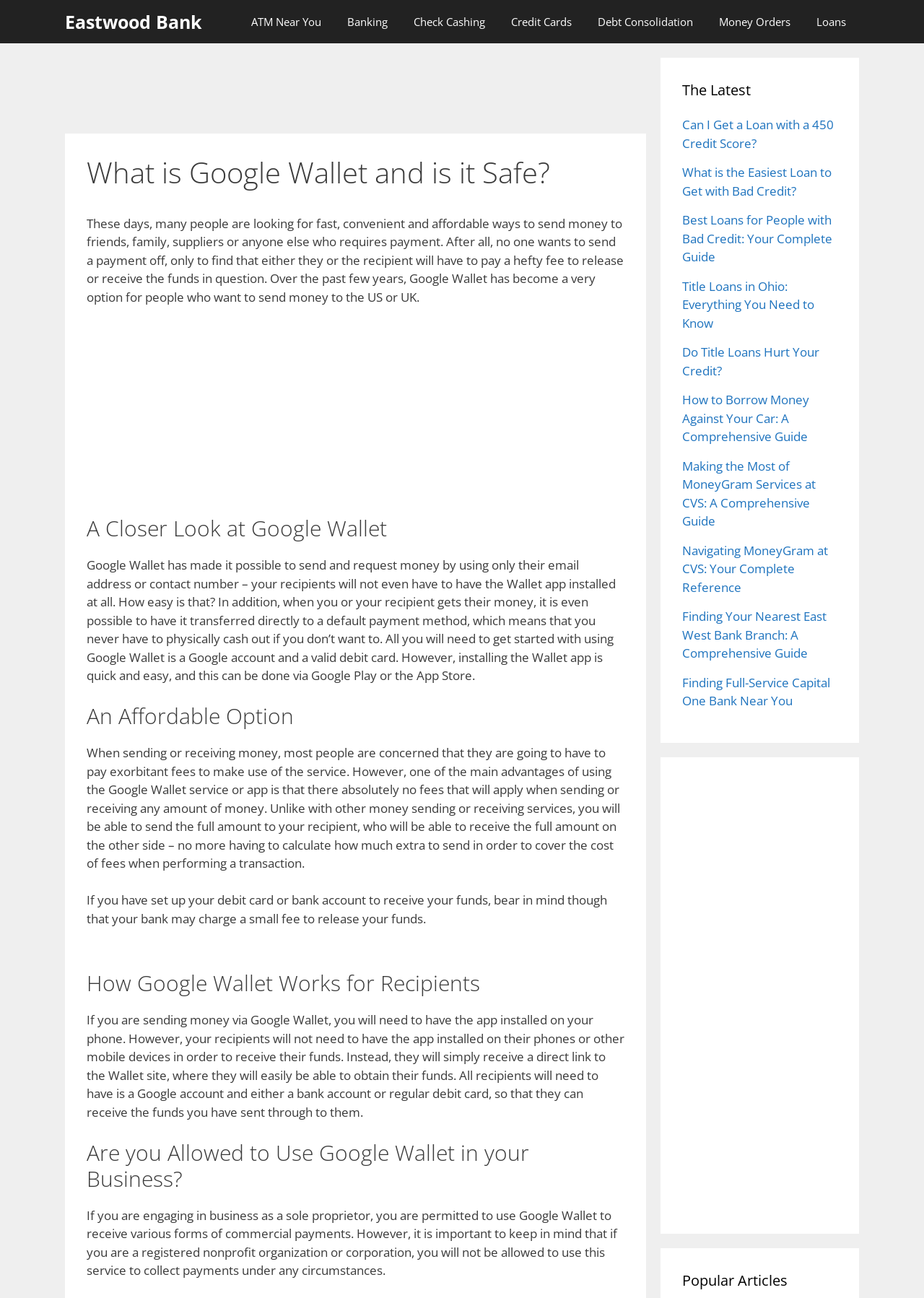Can businesses use Google Wallet?
Provide a detailed and well-explained answer to the question.

According to the webpage, sole proprietors can use Google Wallet to receive commercial payments, but registered nonprofit organizations or corporations are not allowed to use the service for this purpose.